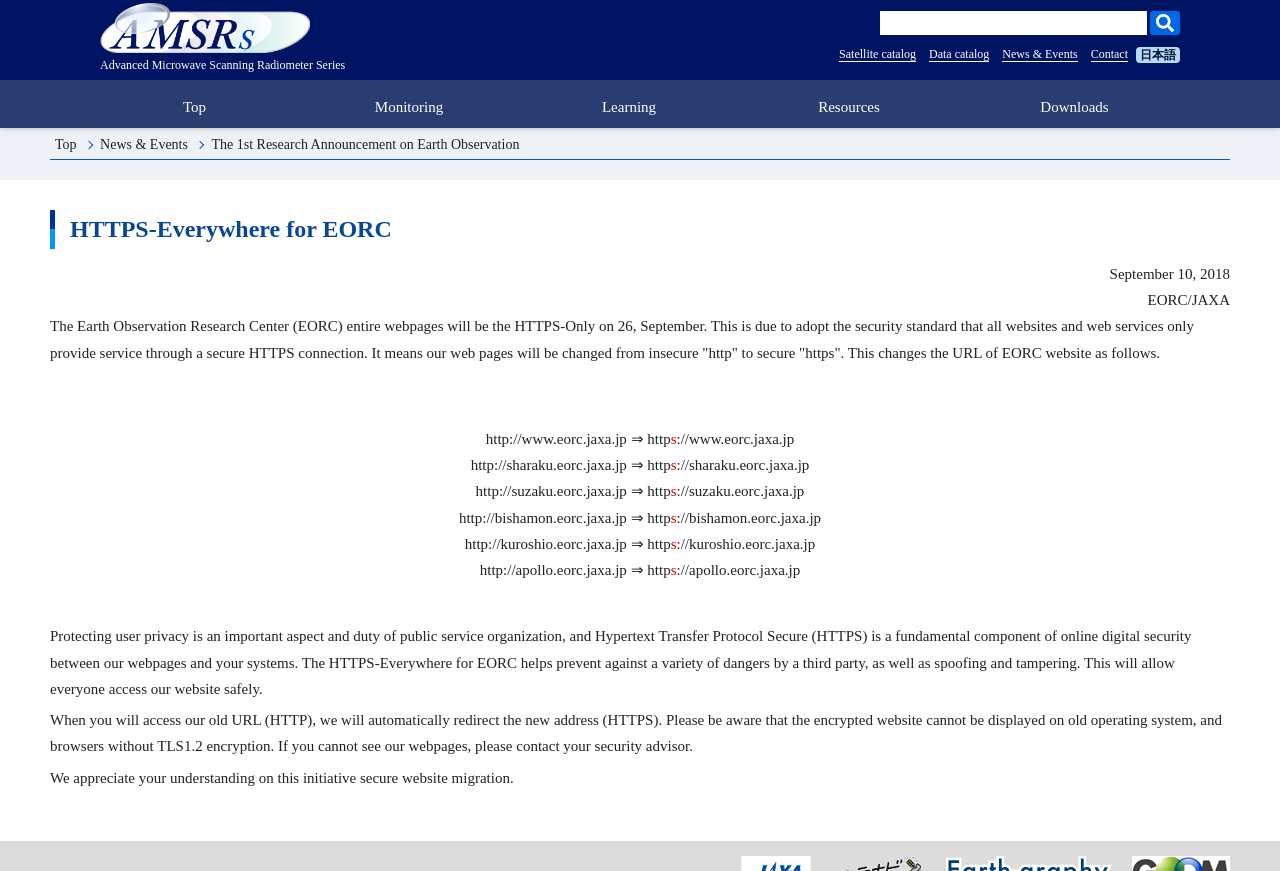Predict the bounding box of the UI element that fits this description: "Learning".

[0.405, 0.092, 0.577, 0.147]